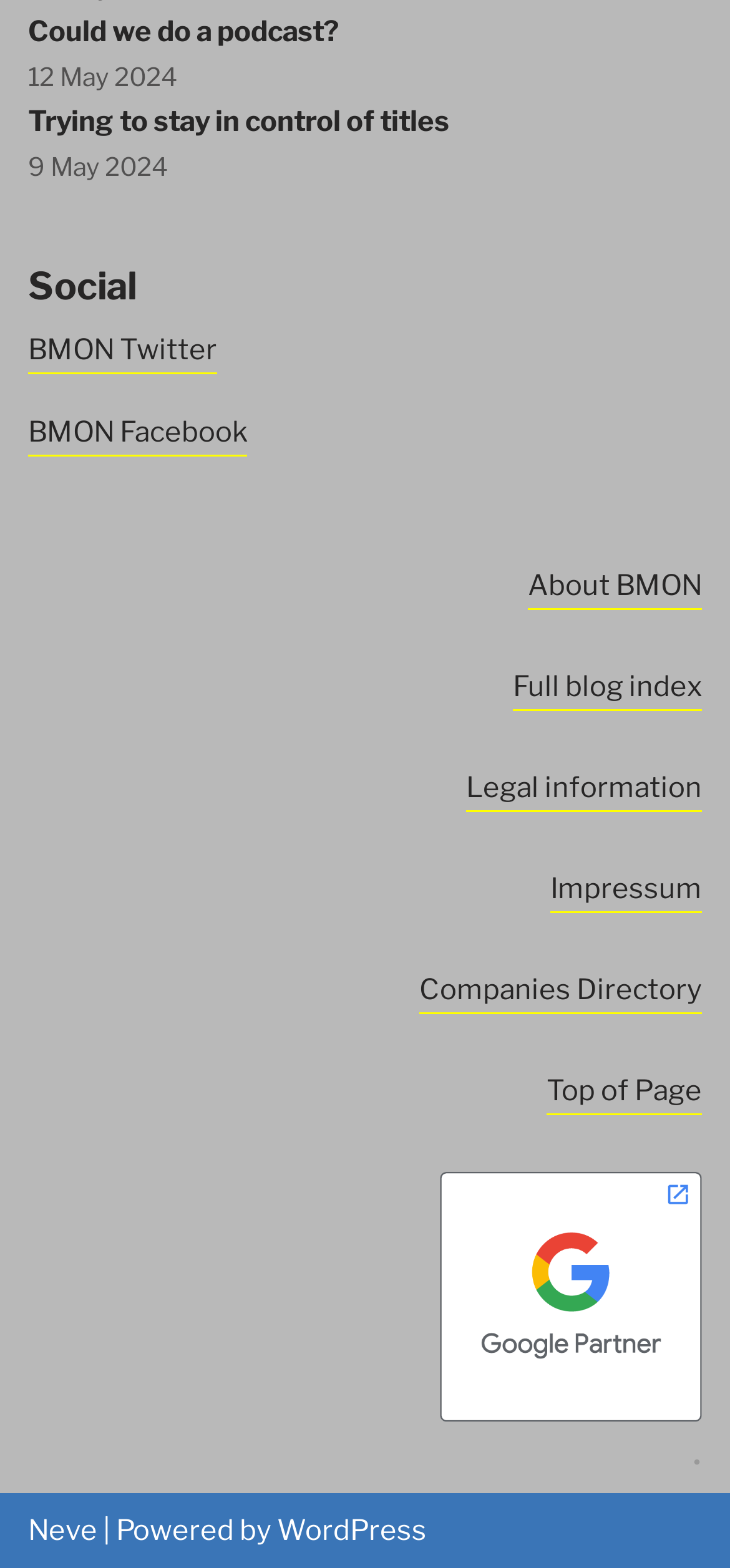Identify the bounding box of the UI element that matches this description: "Neve".

[0.038, 0.966, 0.133, 0.987]